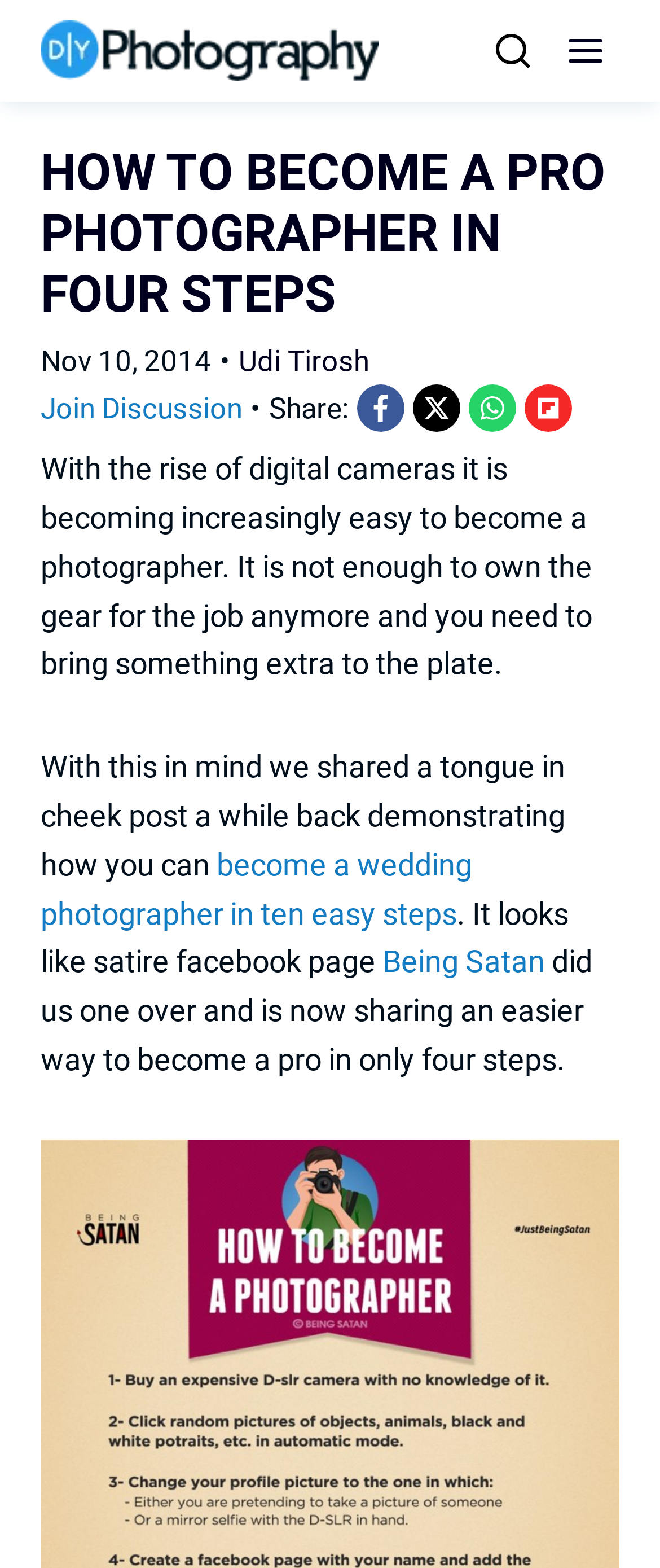Given the description of a UI element: "aria-label="X"", identify the bounding box coordinates of the matching element in the webpage screenshot.

[0.597, 0.245, 0.669, 0.276]